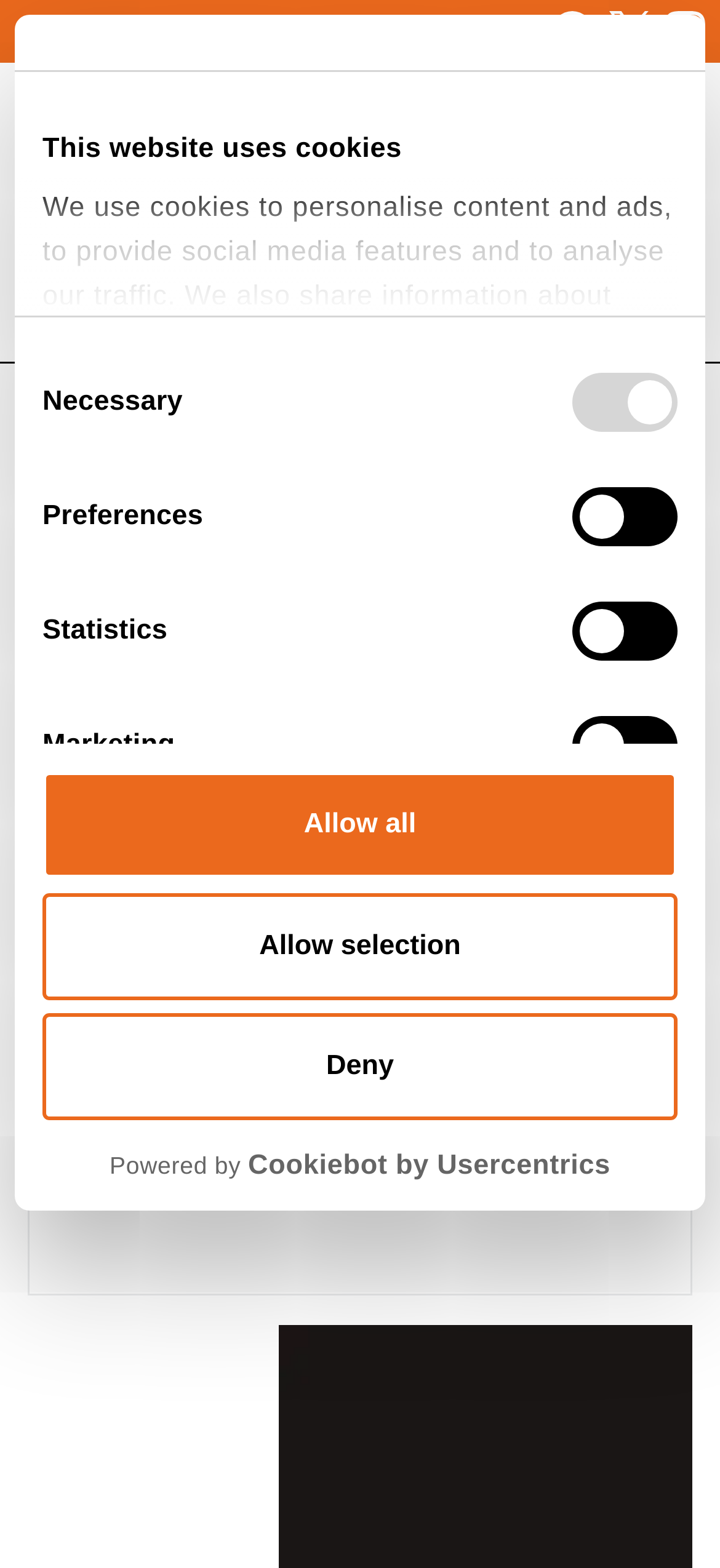Please respond to the question with a concise word or phrase:
What is the address of the shopping centre?

48, High Street, Uxbridge, Middx, UB8 1JP